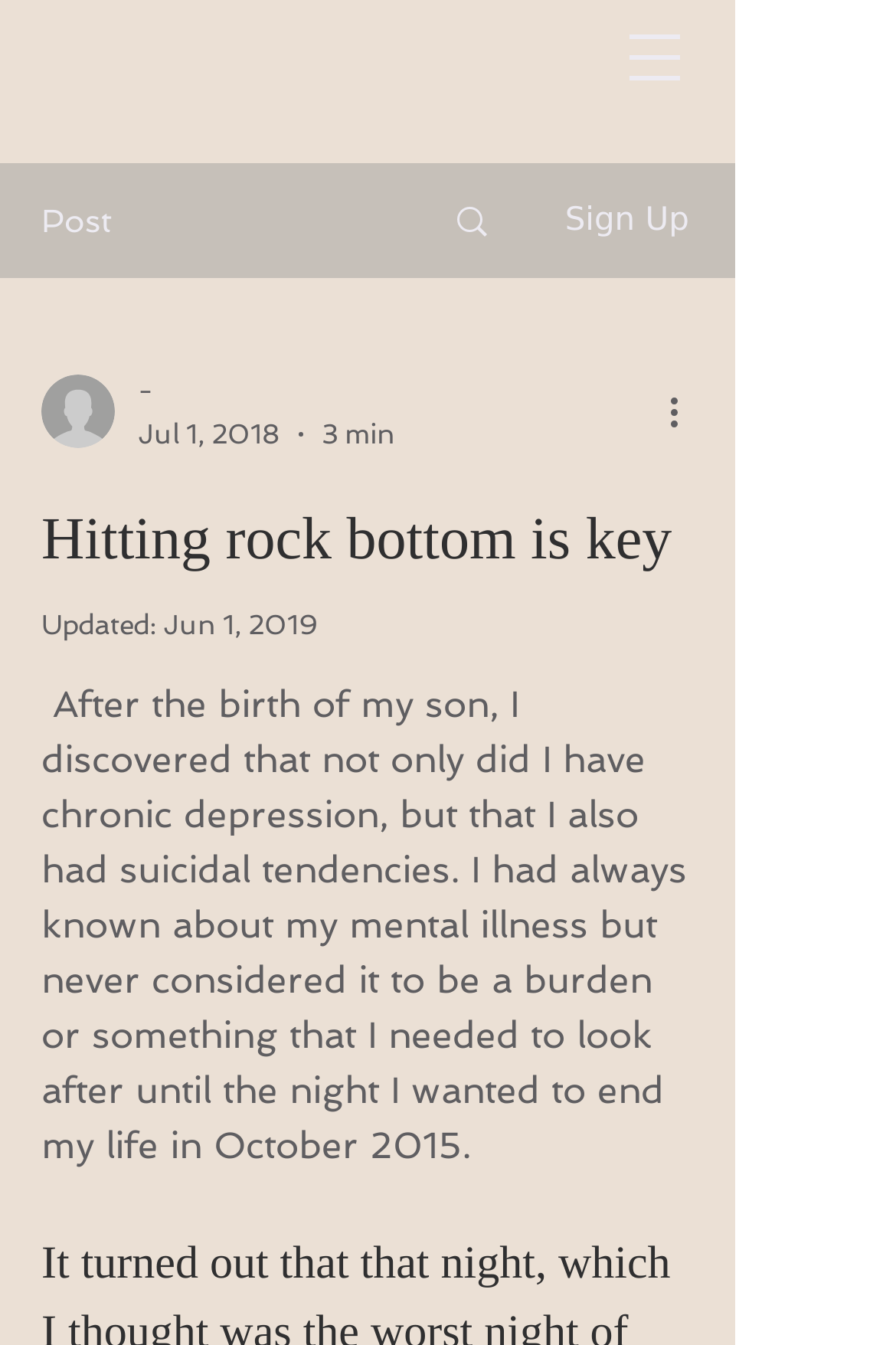Please give a concise answer to this question using a single word or phrase: 
What is the topic of the post?

Mental illness